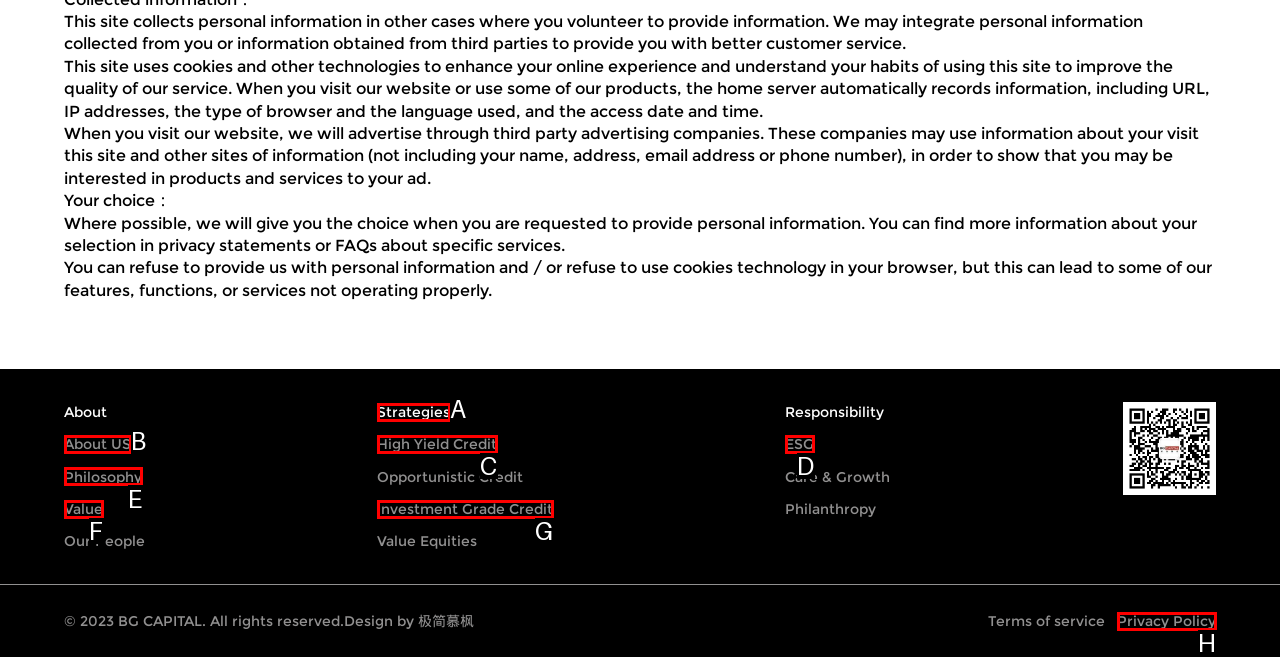Identify the UI element described as: About US
Answer with the option's letter directly.

B